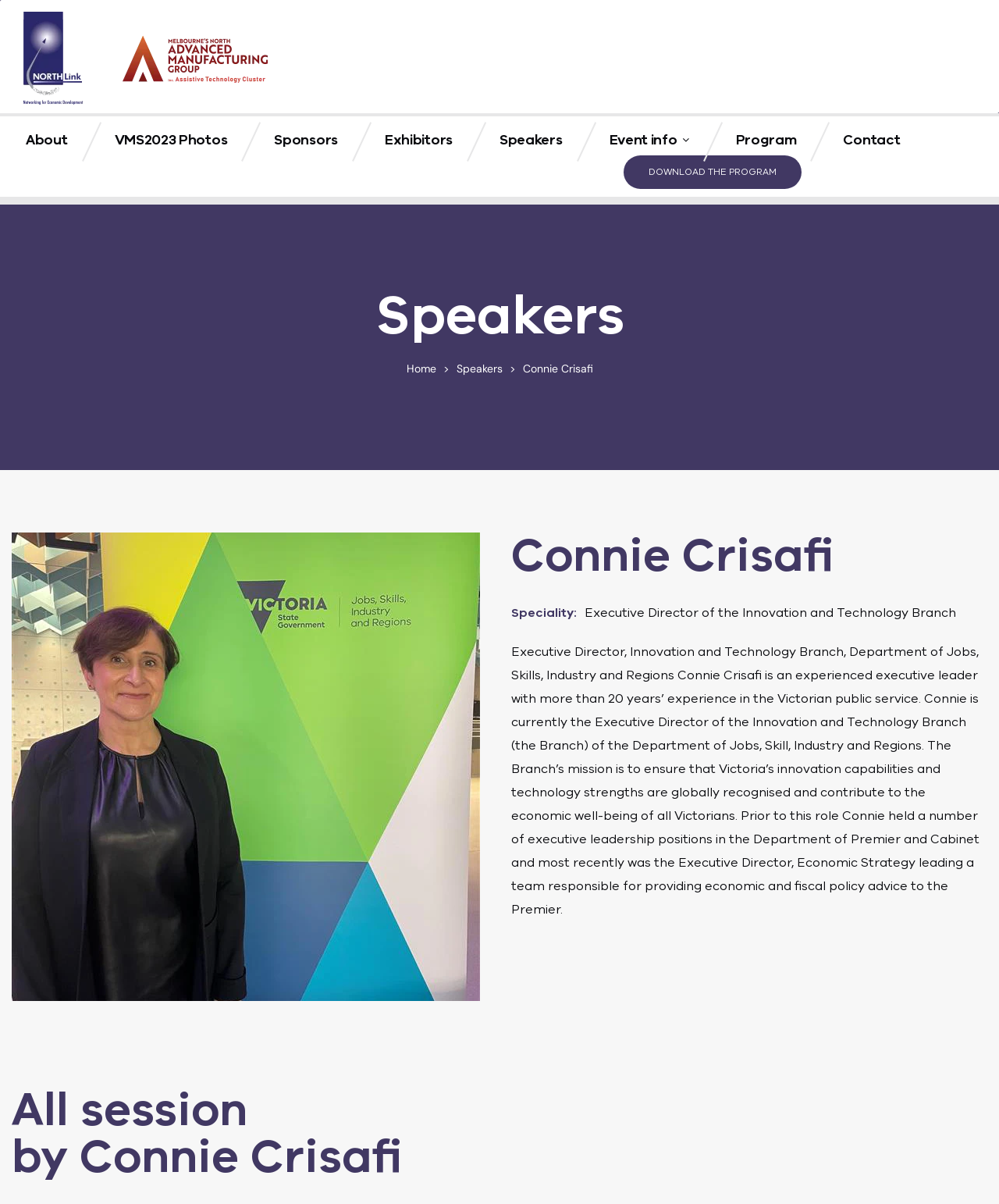Identify the bounding box coordinates of the clickable region necessary to fulfill the following instruction: "View the 'Speakers' page". The bounding box coordinates should be four float numbers between 0 and 1, i.e., [left, top, right, bottom].

[0.457, 0.3, 0.503, 0.313]